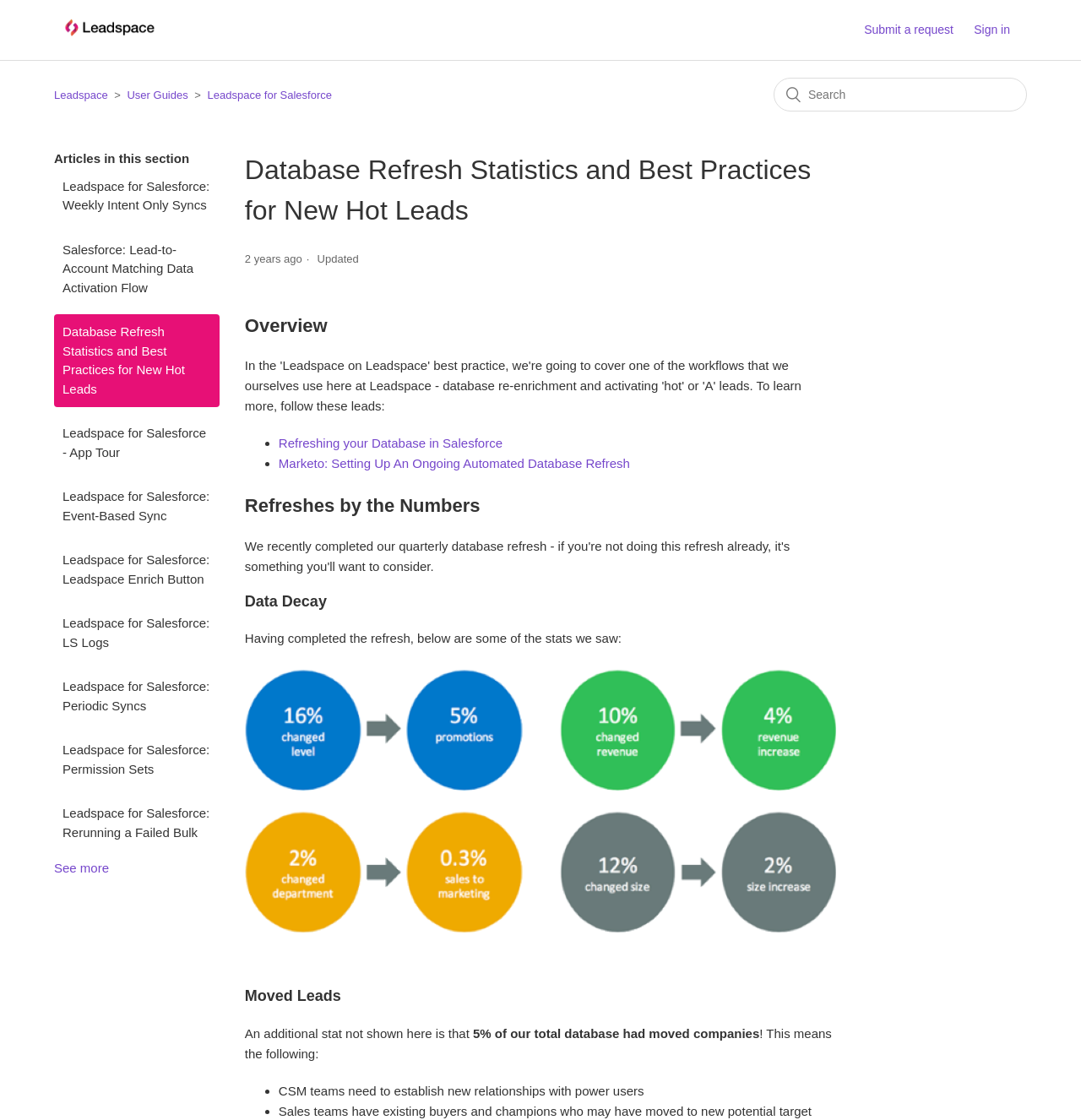Please locate the UI element described by "Leadspace" and provide its bounding box coordinates.

[0.05, 0.079, 0.1, 0.09]